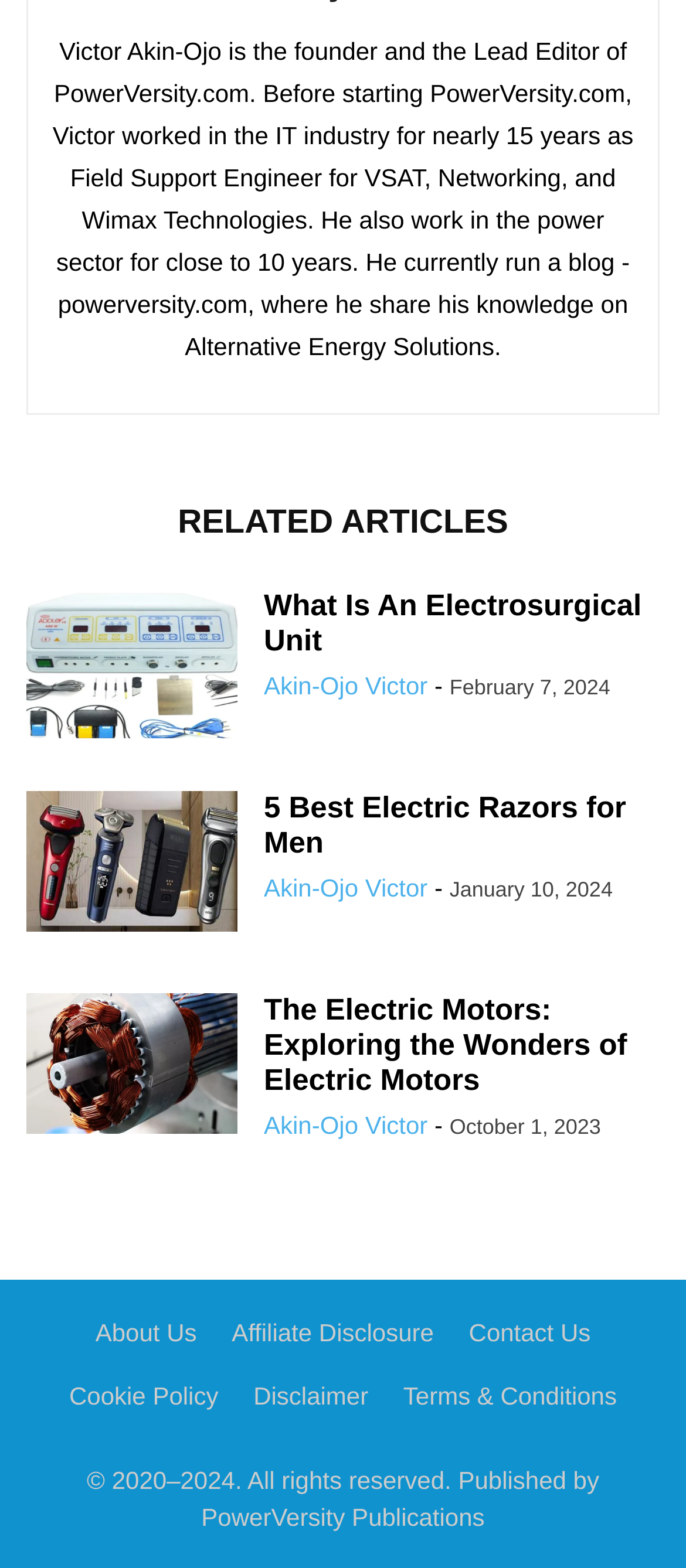Locate the coordinates of the bounding box for the clickable region that fulfills this instruction: "Check DCP PRICE LIST".

None